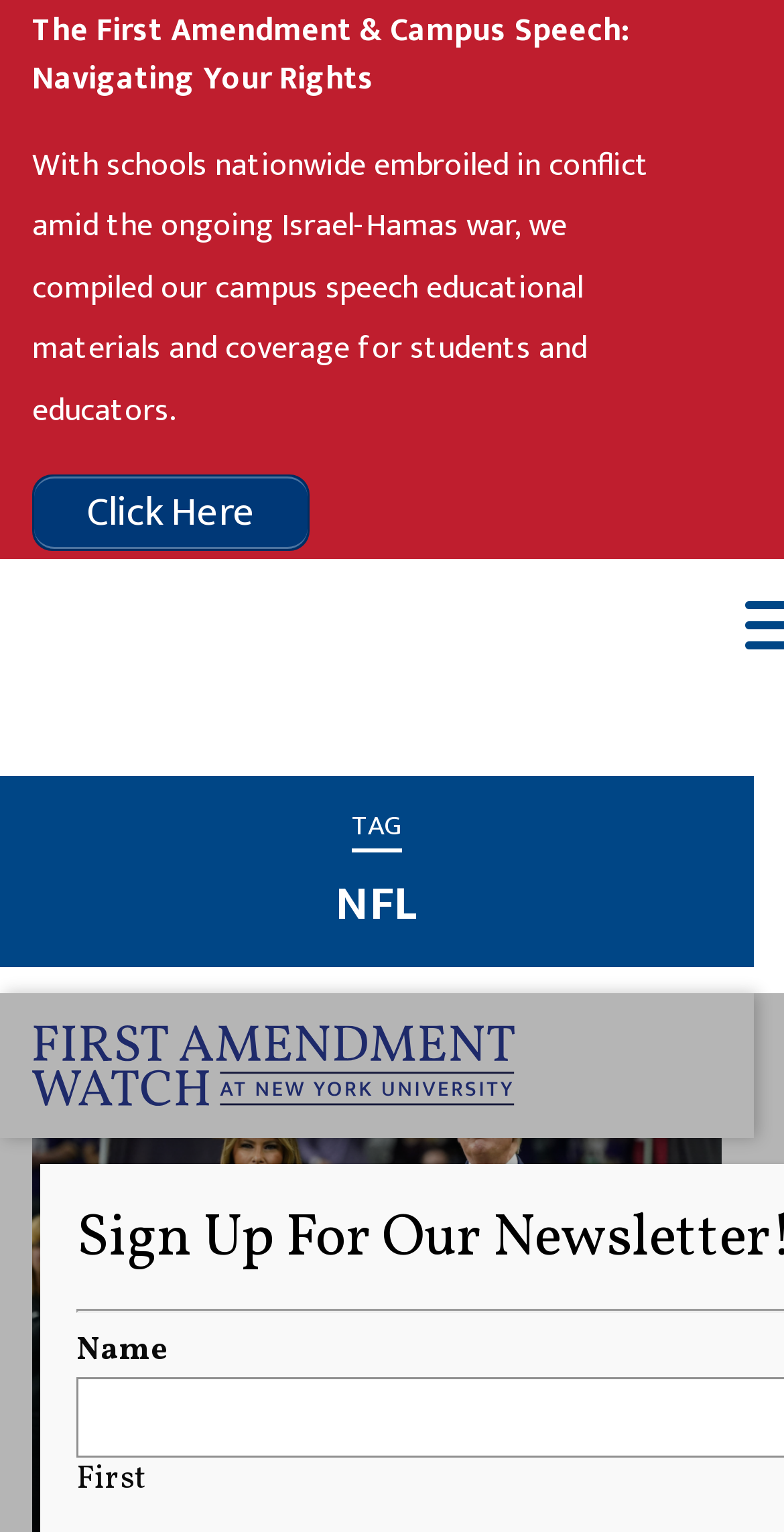Give a detailed account of the webpage, highlighting key information.

The webpage is about NFL archives on First Amendment Watch. At the top left, there is a link to the website's homepage, "First Amendment Watch". Next to it, there is a search bar with a placeholder text. Below the search bar, there is a link to a news article titled "Teacher Takes A Knee During Championship College Football Game". 

Underneath the article title, there is a quote from the teacher, expressing their motivation for taking a knee during the game, which is to exercise their First Amendment rights and stand up for vulnerable individuals. 

To the right of the quote, there is a "READ MORE" link, which is likely a continuation of the article. Above the "READ MORE" link, there are three labels: "Role", "Field", and "Email", with an asterisk symbol next to the "Email" label, indicating that it is a required field.